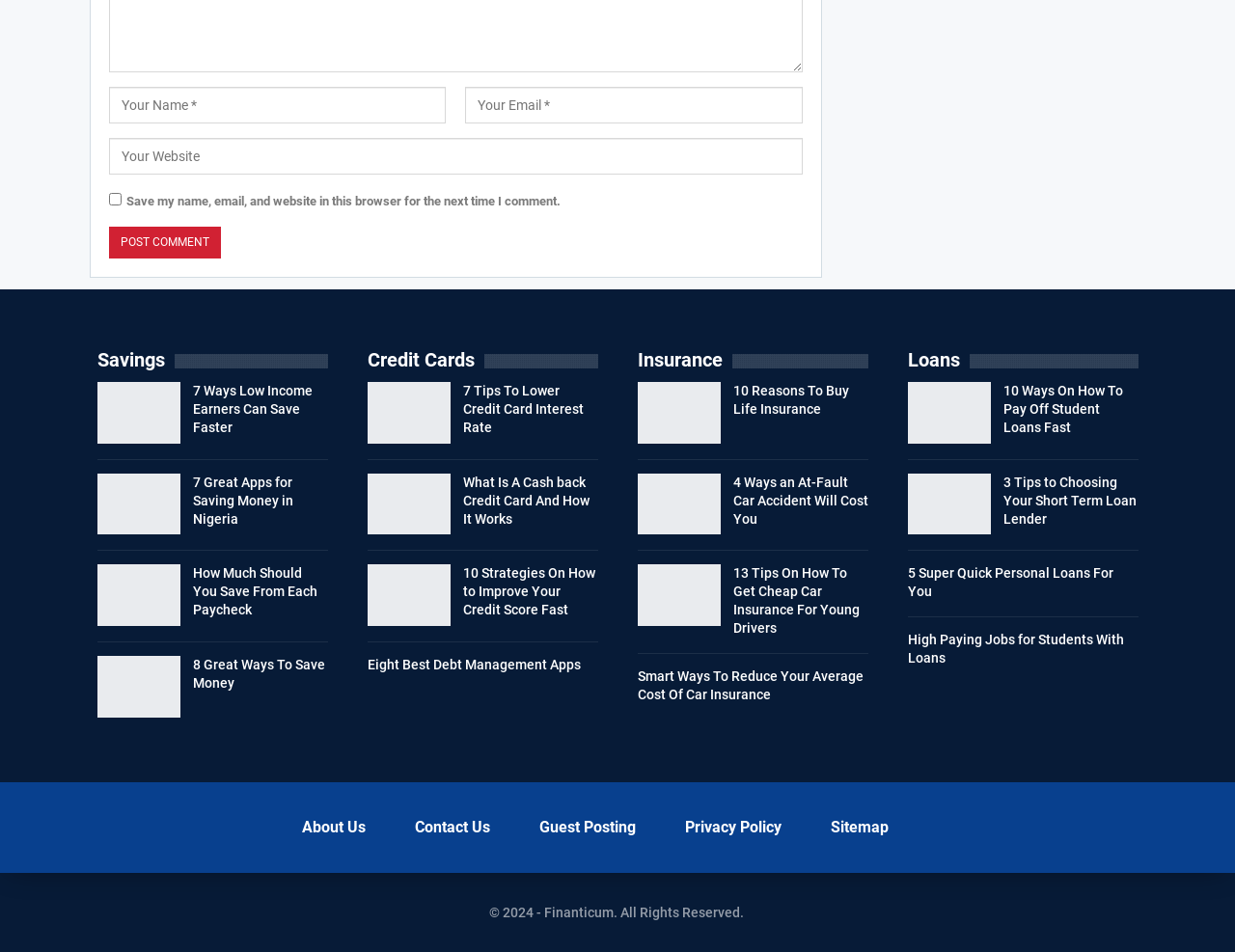Provide a single word or phrase to answer the given question: 
What is the topic of the link '7 Ways Low Income Earners Can Save Faster'?

Saving money